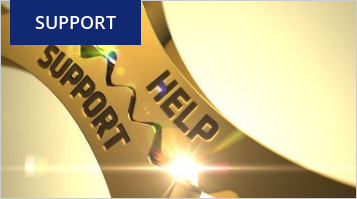What is the tone conveyed by the sparkling light effect?
Refer to the image and provide a thorough answer to the question.

The tone conveyed by the sparkling light effect is one of optimism and hope because the caption states that the sparkling light effect 'adds a touch of optimism and hope', which suggests that the light effect is intended to evoke a sense of positivity and promise.